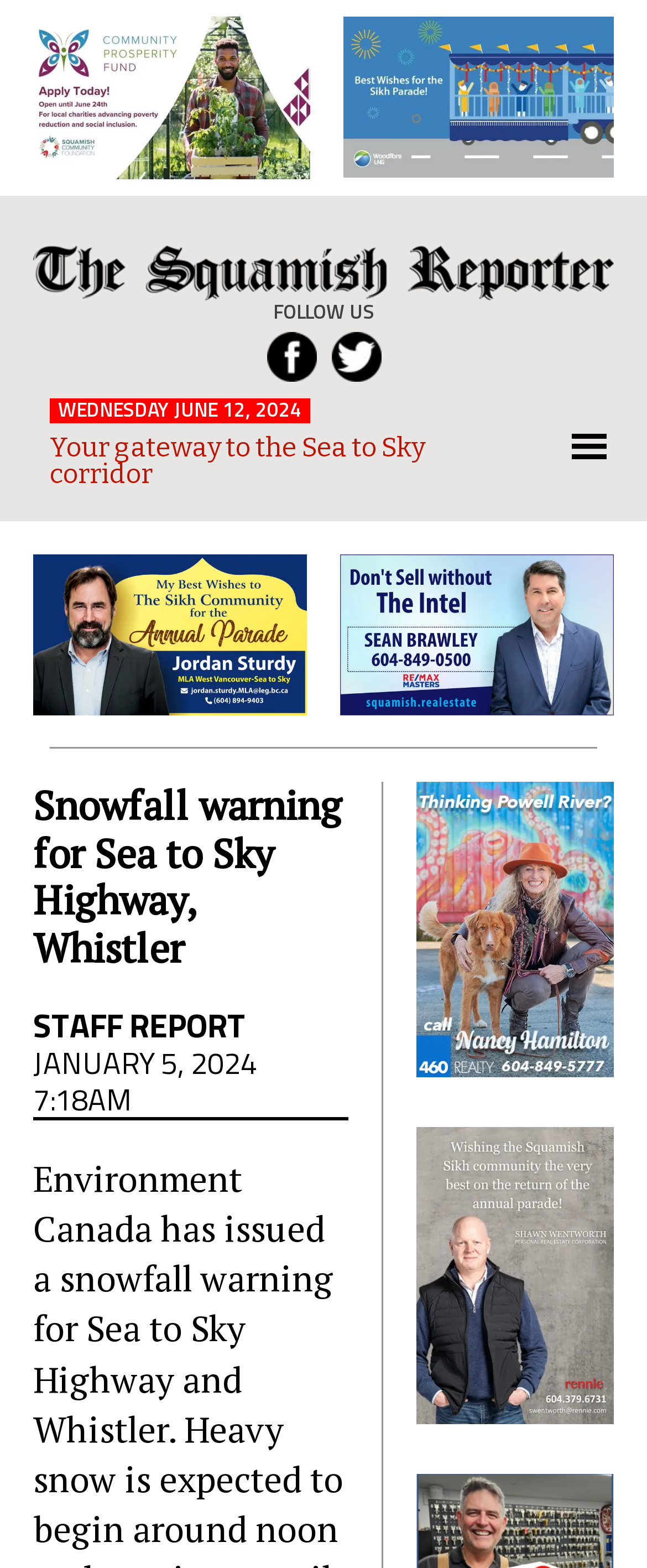Using the information in the image, give a detailed answer to the following question: Who is the author of the snowfall warning article?

I found the author of the snowfall warning article by looking at the static text element with the content 'STAFF REPORT' which is located below the heading 'Snowfall warning for Sea to Sky Highway, Whistler'.